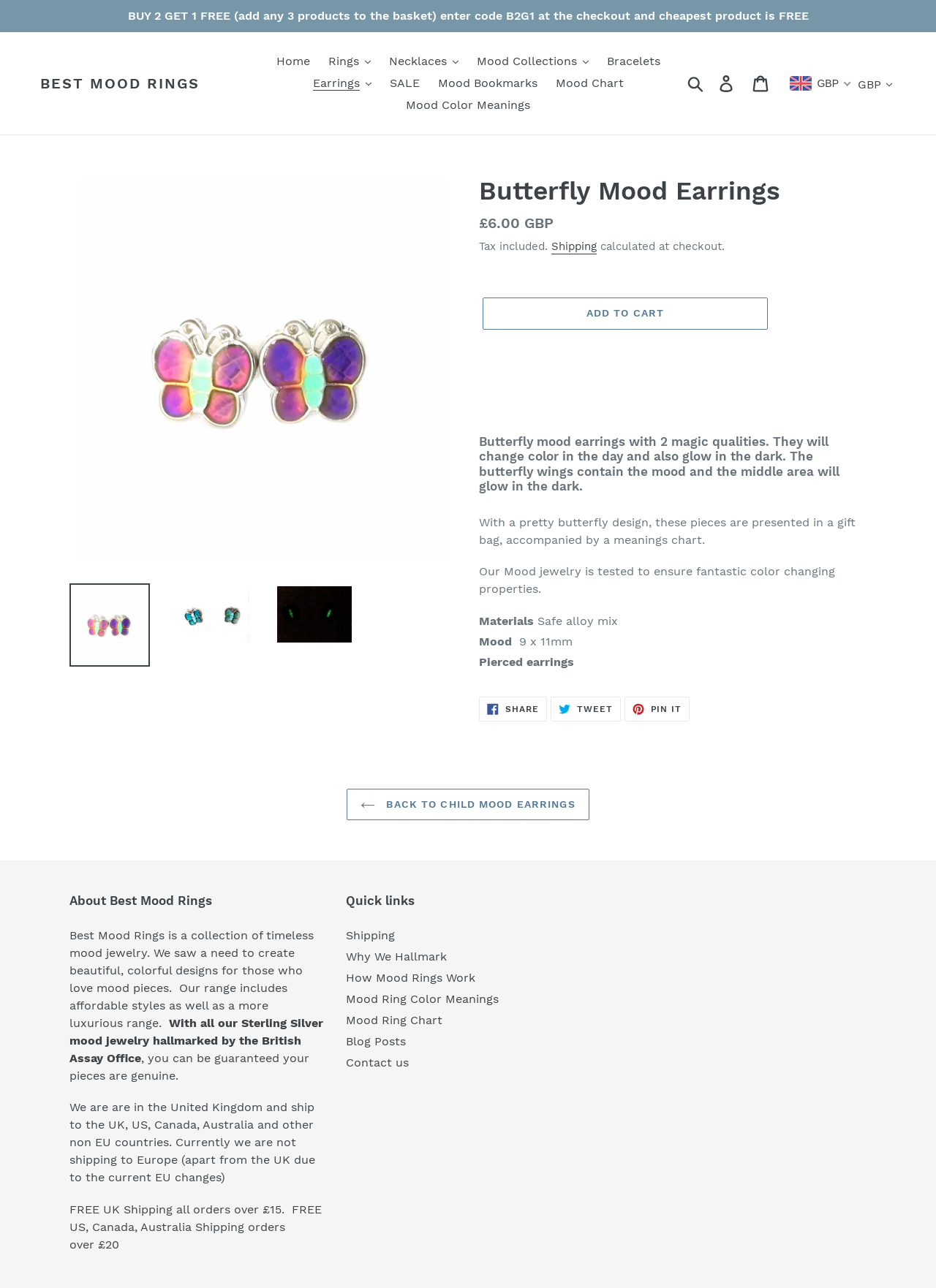Please identify the bounding box coordinates of the element I should click to complete this instruction: 'Search for products'. The coordinates should be given as four float numbers between 0 and 1, like this: [left, top, right, bottom].

[0.729, 0.057, 0.758, 0.072]